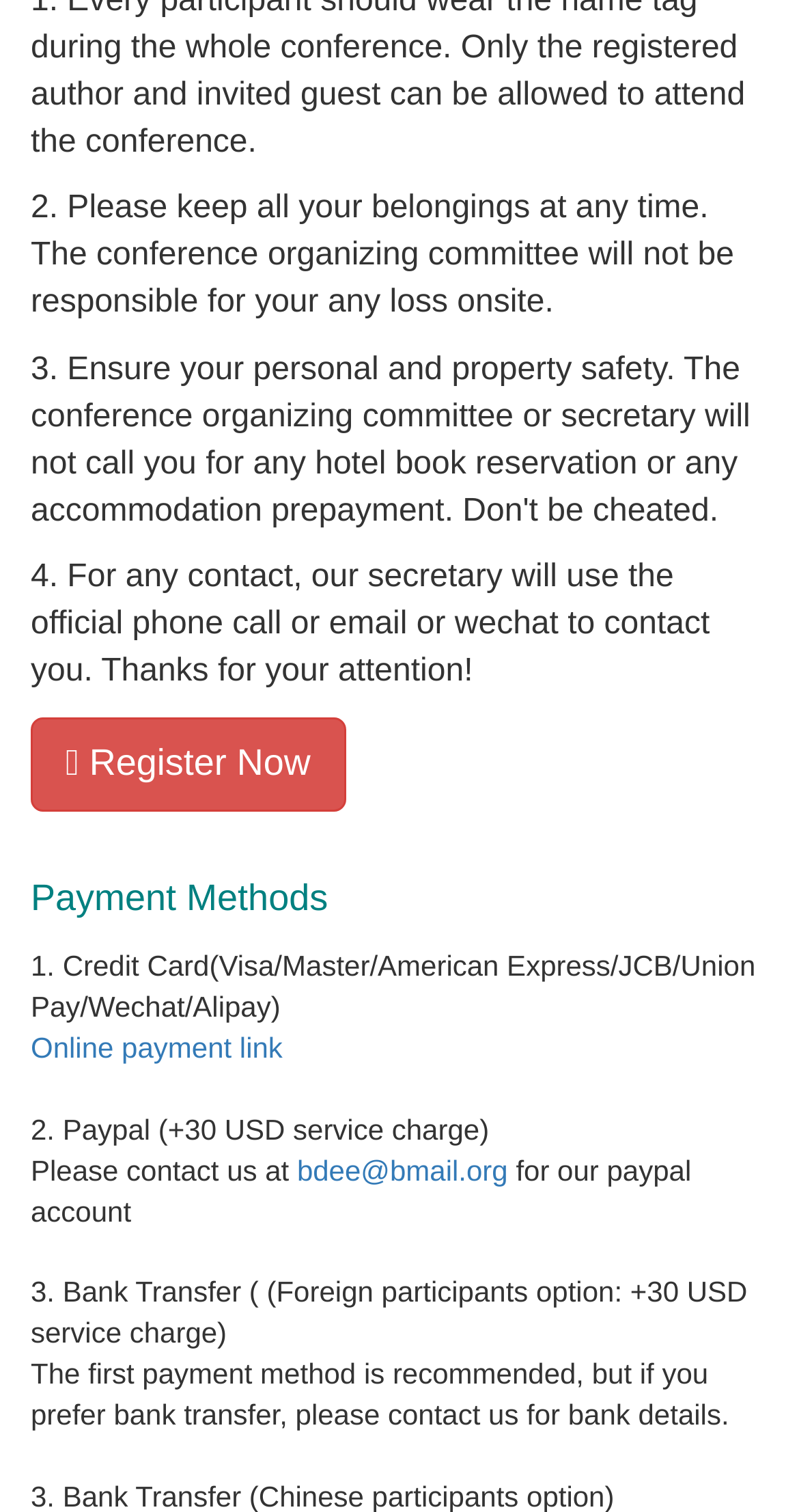Please answer the following question using a single word or phrase: 
How to contact the secretary for any queries?

Official phone call or email or wechat